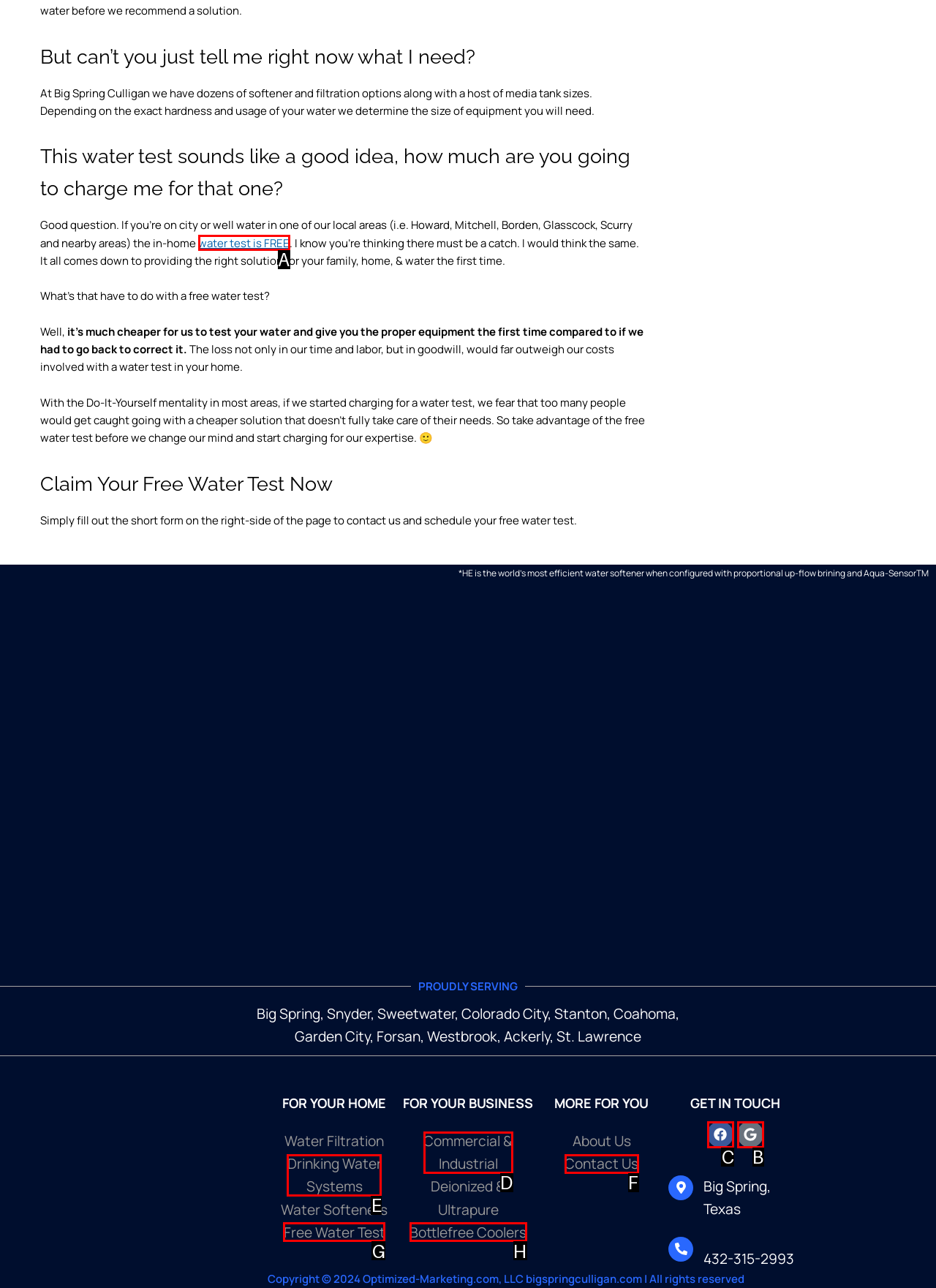Select the appropriate HTML element to click on to finish the task: Click the 'Facebook' link.
Answer with the letter corresponding to the selected option.

C